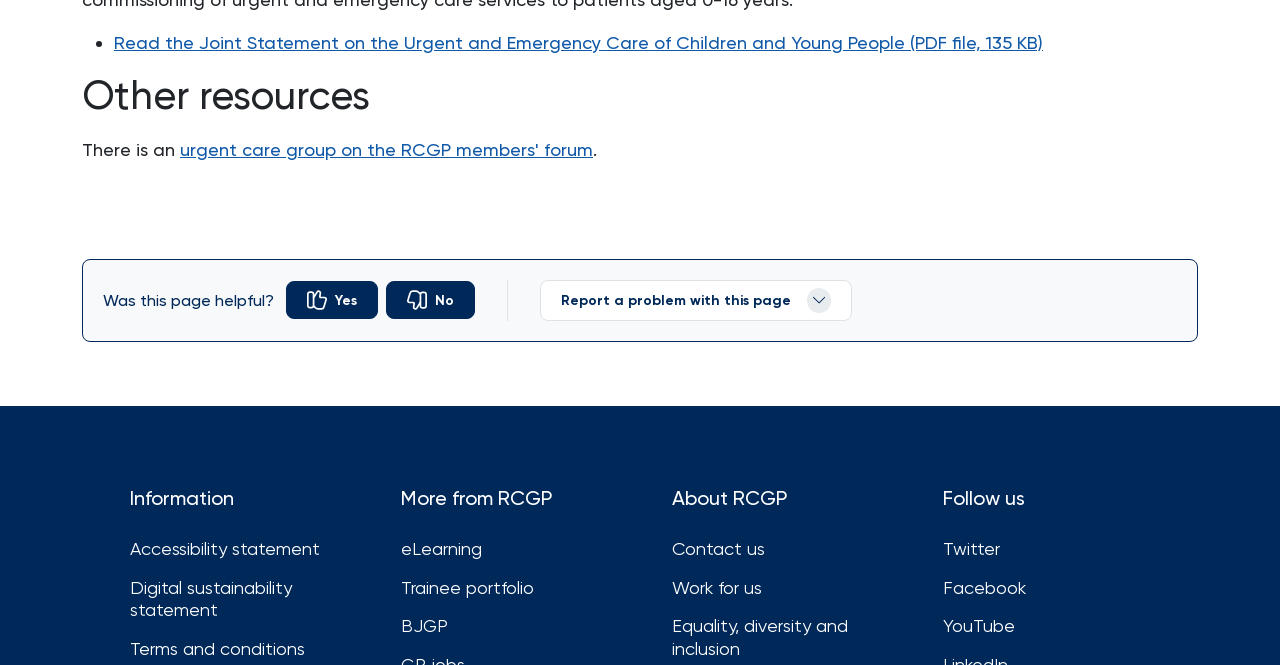Extract the bounding box of the UI element described as: "Work for us".

[0.525, 0.867, 0.687, 0.901]